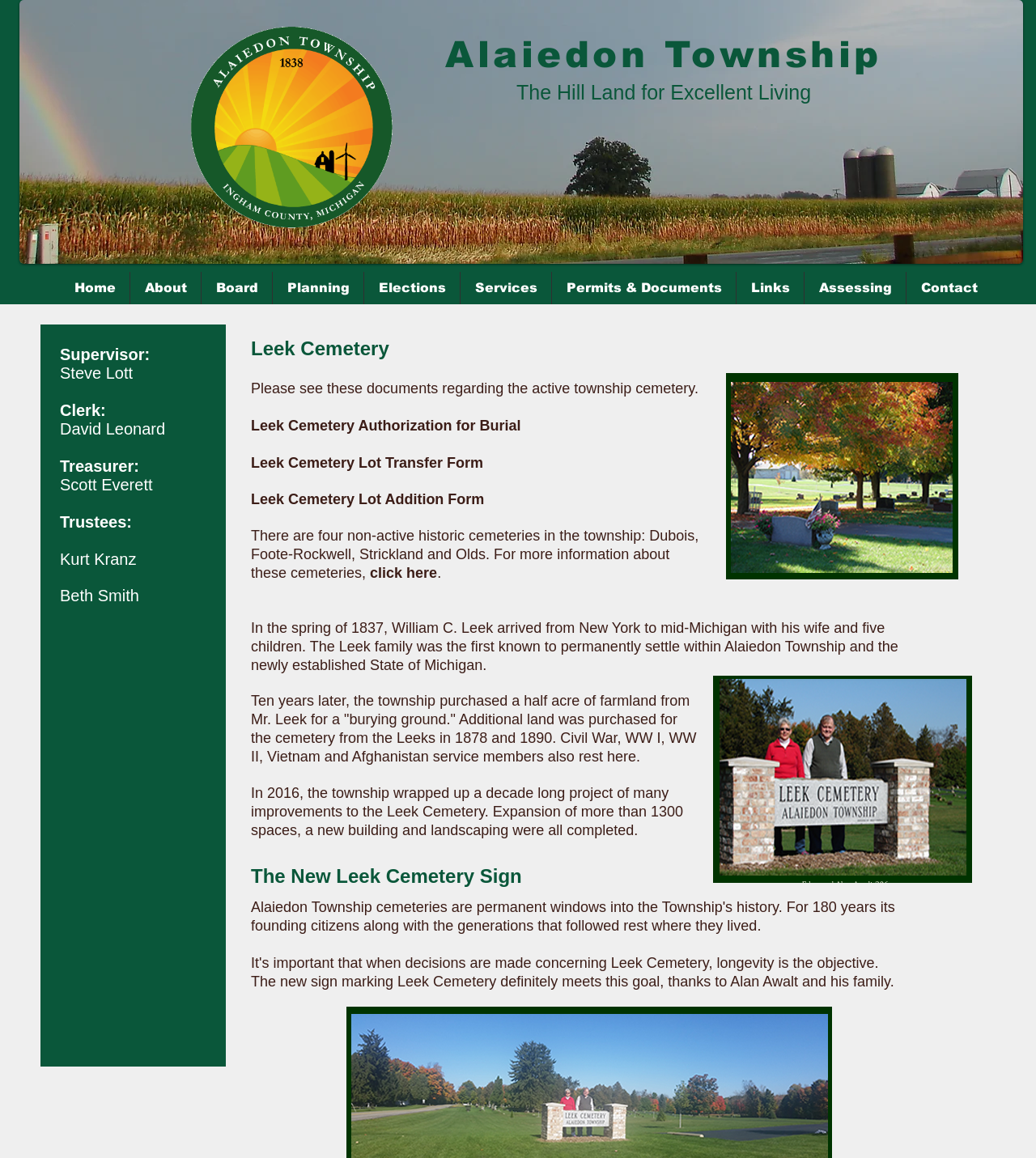What is the name of the township?
Look at the webpage screenshot and answer the question with a detailed explanation.

I inferred this answer by looking at the heading 'Alaiedon Township' which is a prominent element on the webpage, indicating that the webpage is related to this township.